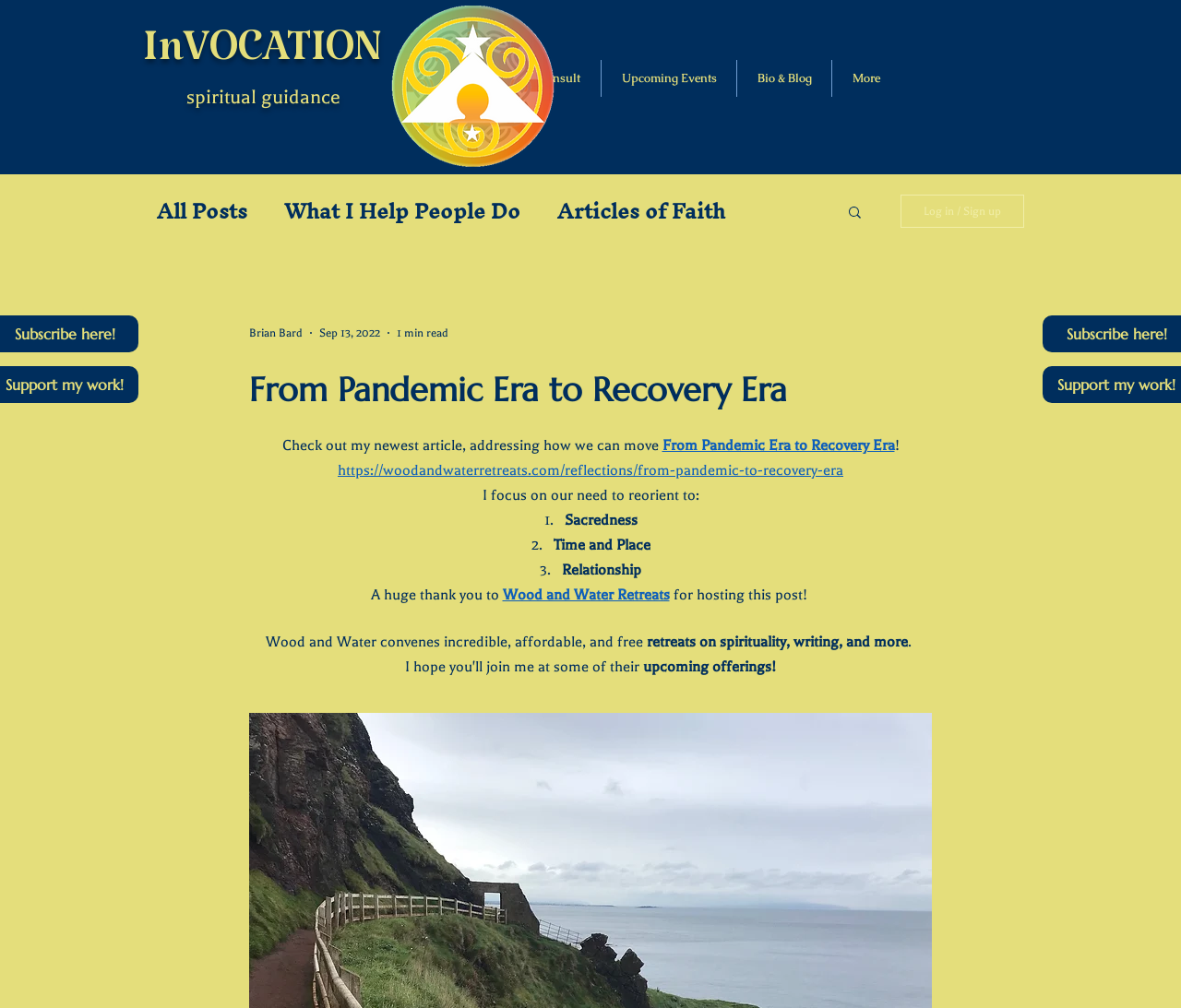Please determine the main heading text of this webpage.

InVOCATION
spiritual guidance